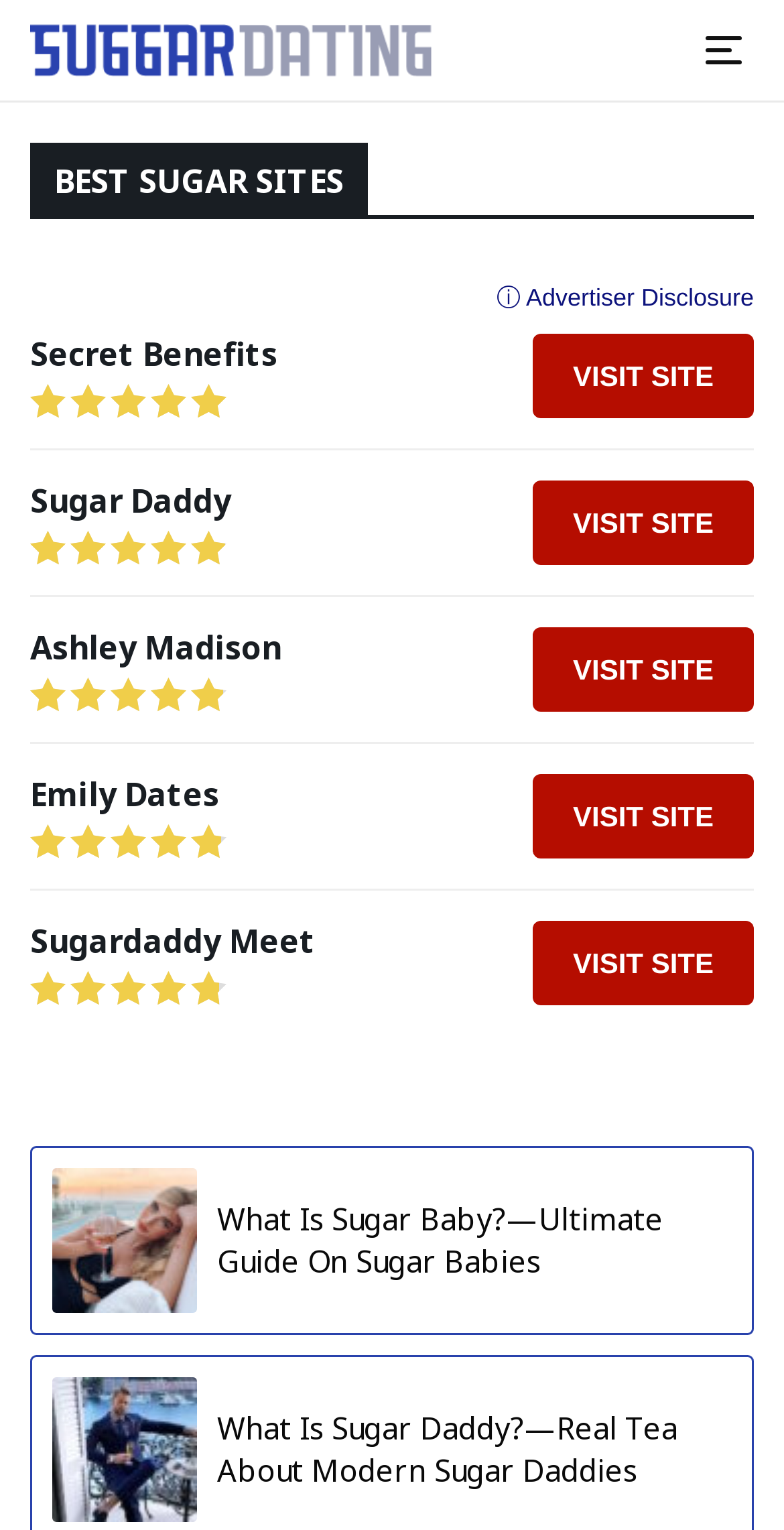What is the 'Our Score' section for?
Based on the screenshot, respond with a single word or phrase.

Rating sugar dating sites